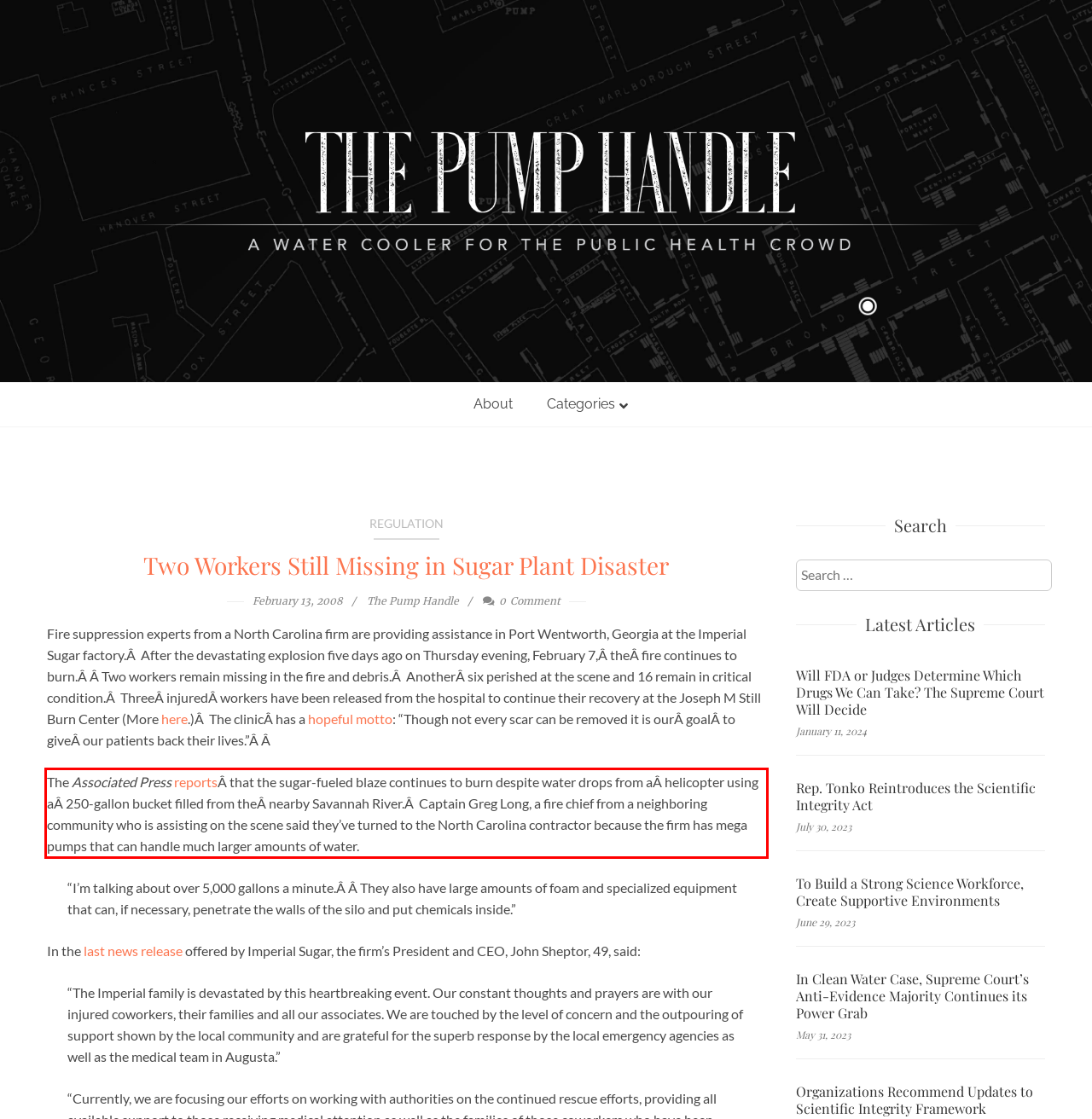Analyze the webpage screenshot and use OCR to recognize the text content in the red bounding box.

The Associated Press reportsÂ that the sugar-fueled blaze continues to burn despite water drops from aÂ helicopter using aÂ 250-gallon bucket filled from theÂ nearby Savannah River.Â Captain Greg Long, a fire chief from a neighboring community who is assisting on the scene said they’ve turned to the North Carolina contractor because the firm has mega pumps that can handle much larger amounts of water.